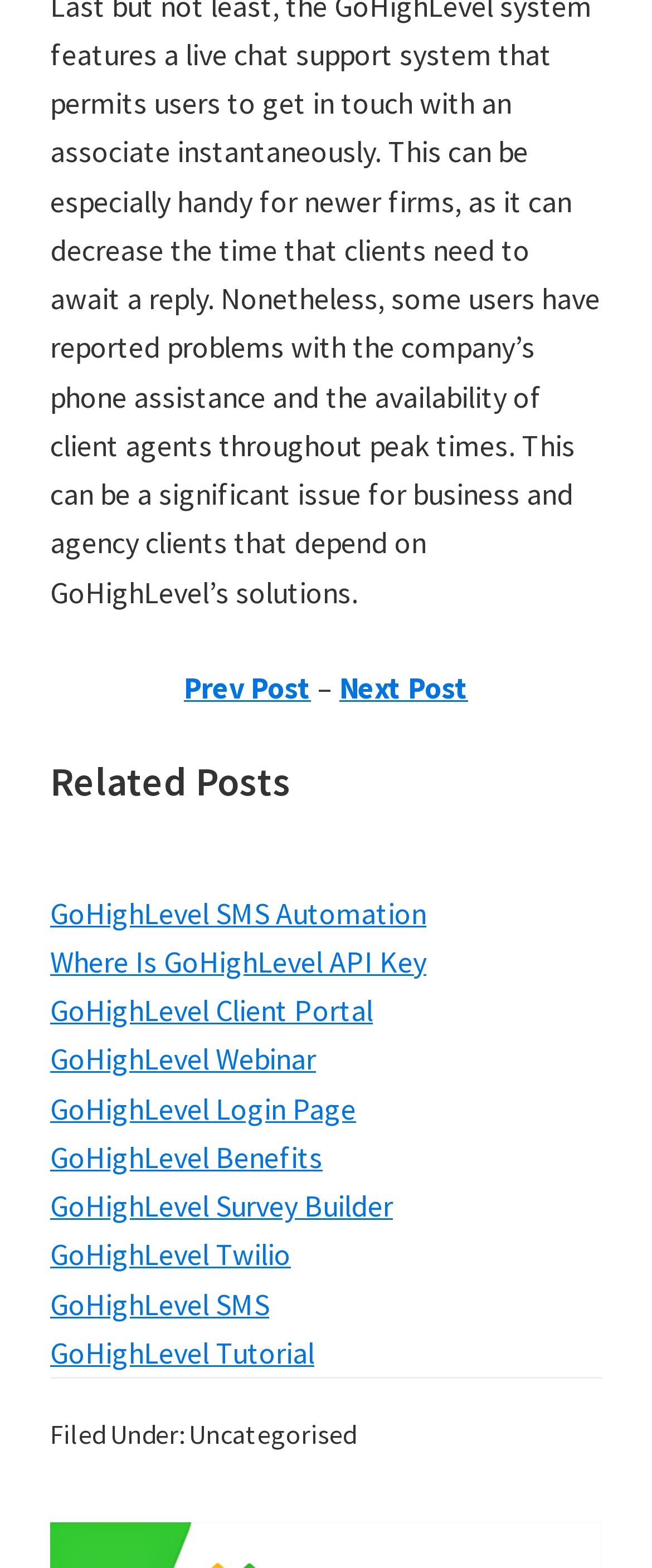Locate the bounding box coordinates of the clickable part needed for the task: "View Annual Meeting page".

None